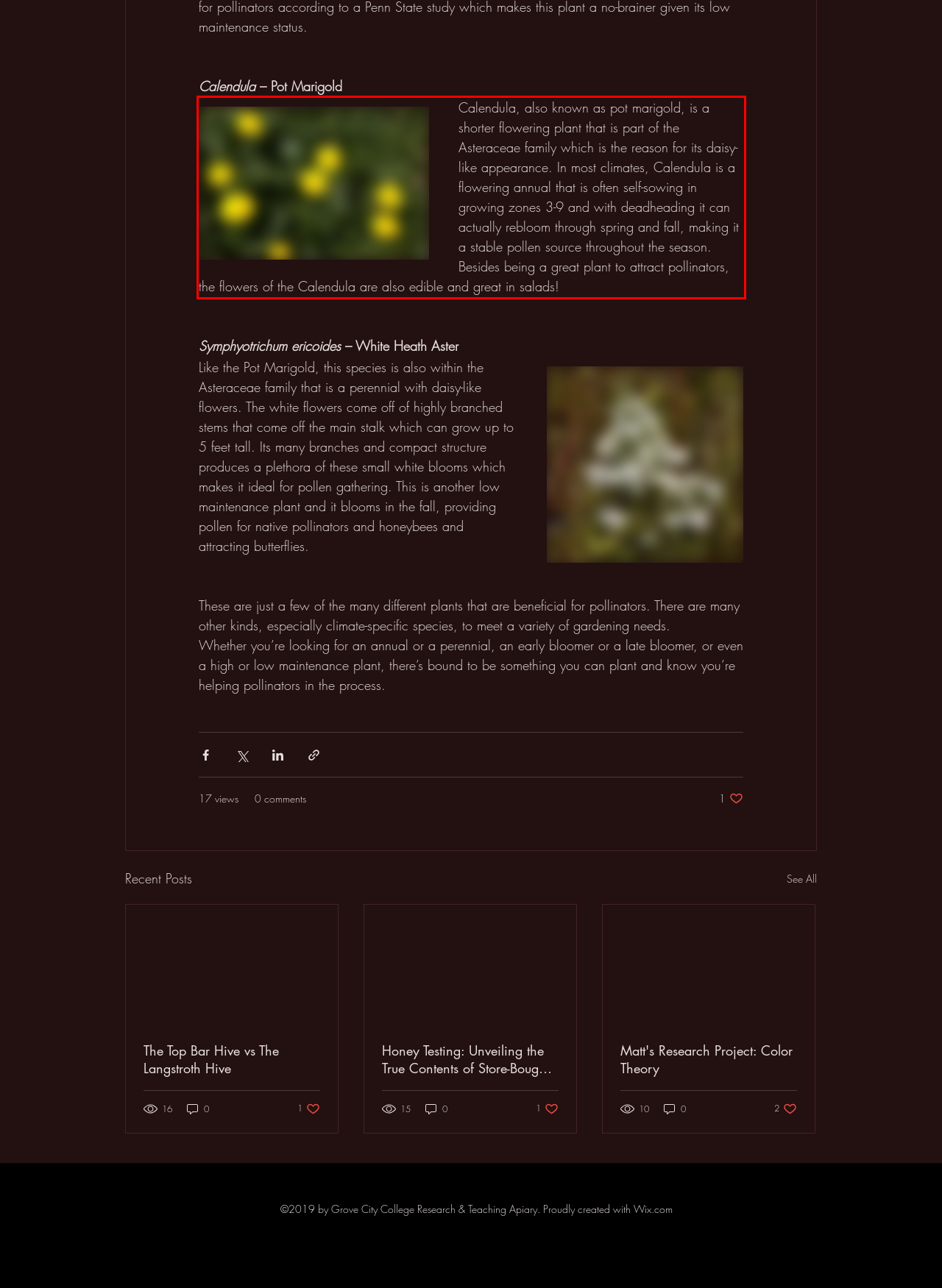In the given screenshot, locate the red bounding box and extract the text content from within it.

Calendula, also known as pot marigold, is a shorter flowering plant that is part of the Asteraceae family which is the reason for its daisy-like appearance. In most climates, Calendula is a flowering annual that is often self-sowing in growing zones 3-9 and with deadheading it can actually rebloom through spring and fall, making it a stable pollen source throughout the season. Besides being a great plant to attract pollinators, the flowers of the Calendula are also edible and great in salads!